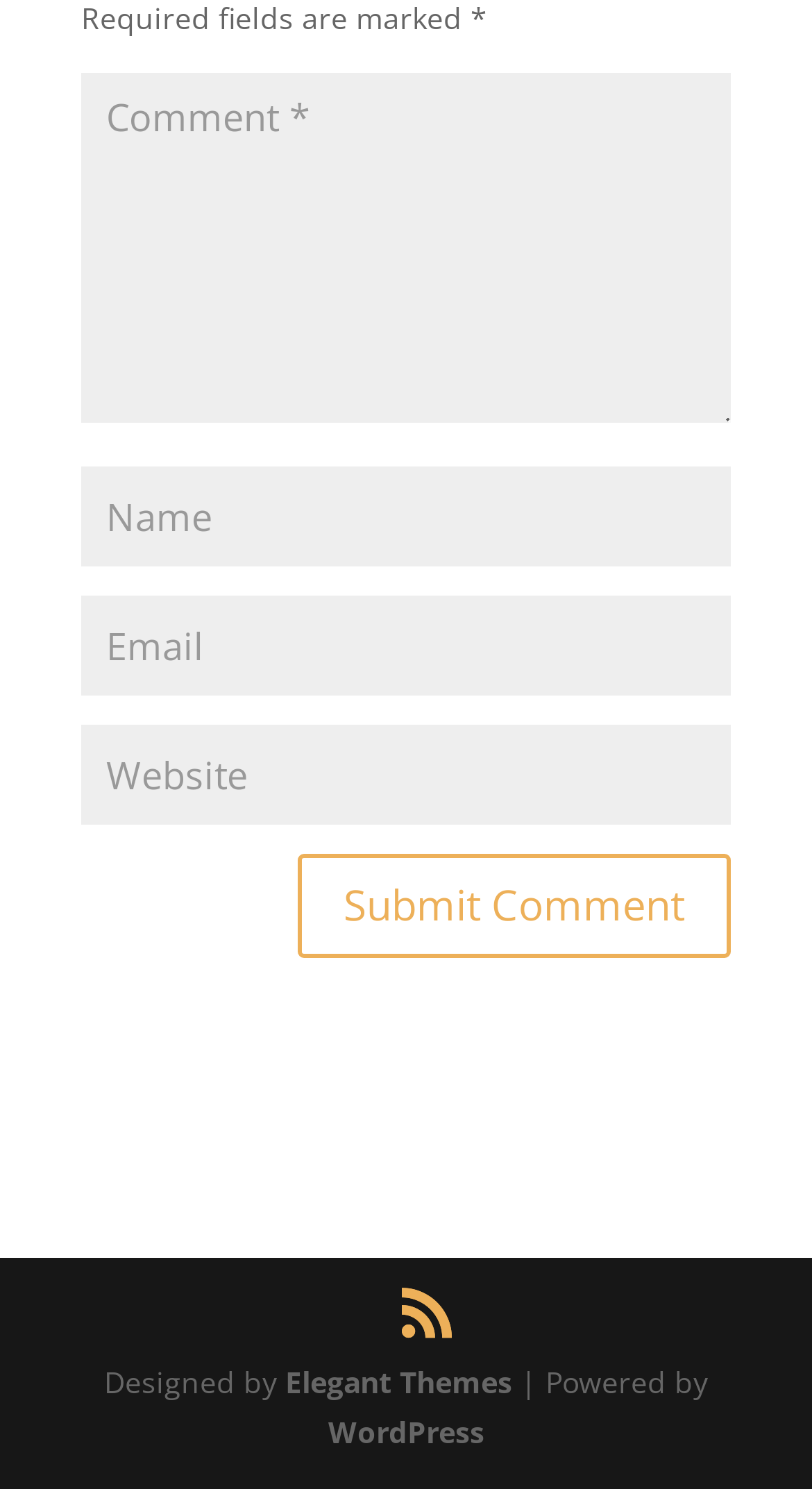Highlight the bounding box coordinates of the region I should click on to meet the following instruction: "Input your email".

[0.1, 0.399, 0.9, 0.467]